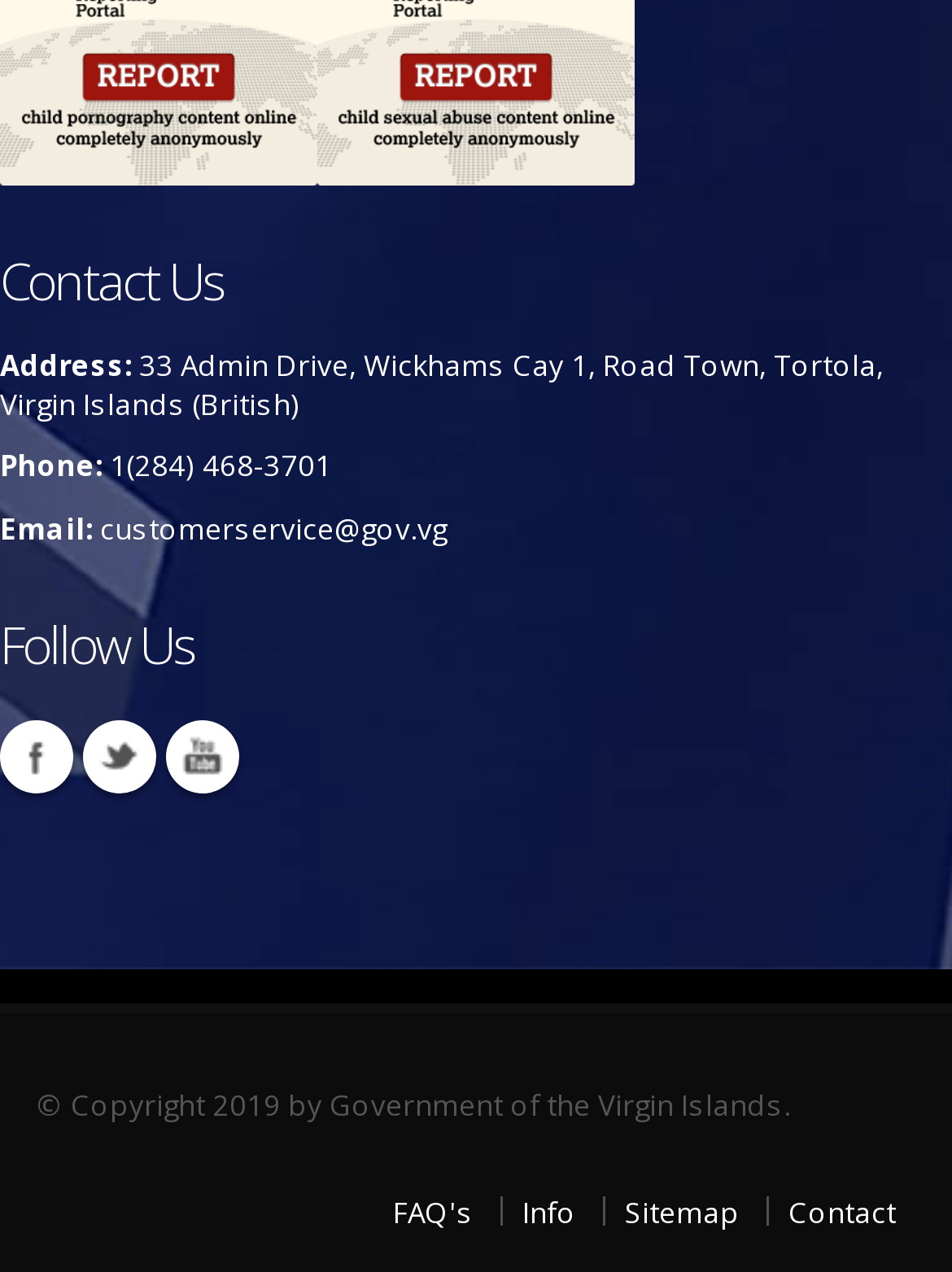Provide a brief response to the question below using a single word or phrase: 
What is the phone number of the Government of the Virgin Islands?

(284) 468-3701